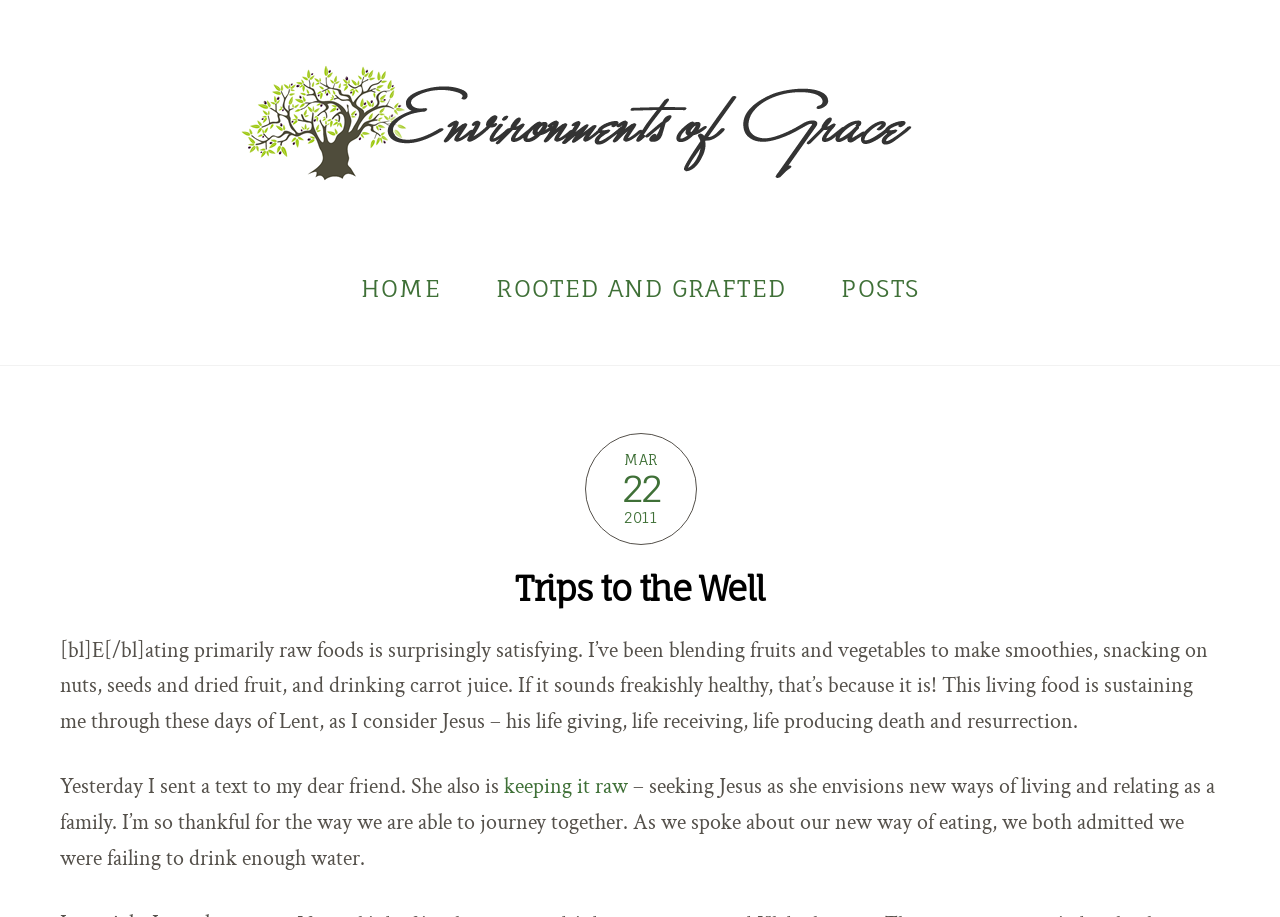Answer this question in one word or a short phrase: What is the author's friend doing?

Keeping it raw